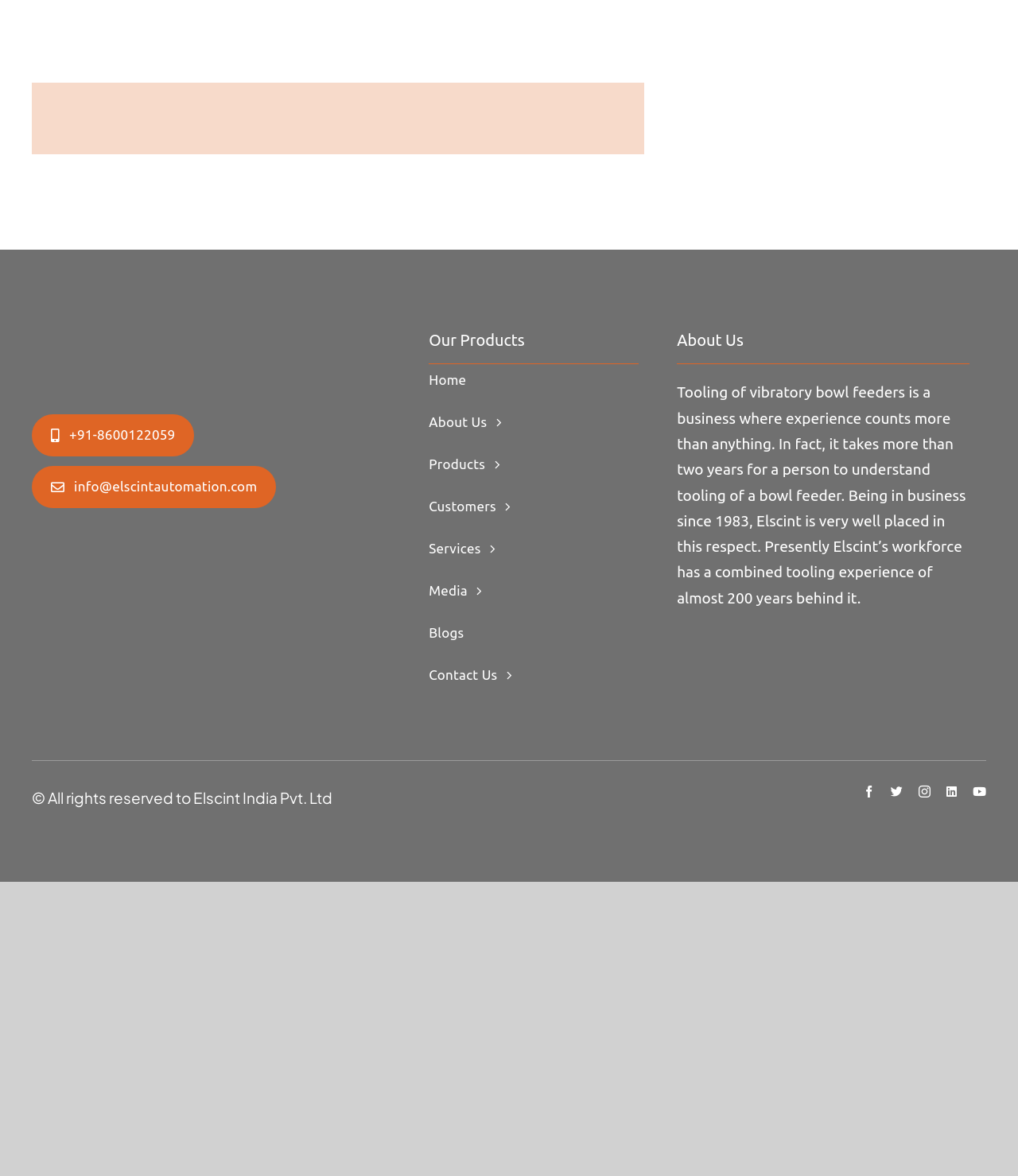Respond to the question below with a concise word or phrase:
How many years of combined tooling experience does Elscint's workforce have?

almost 200 years